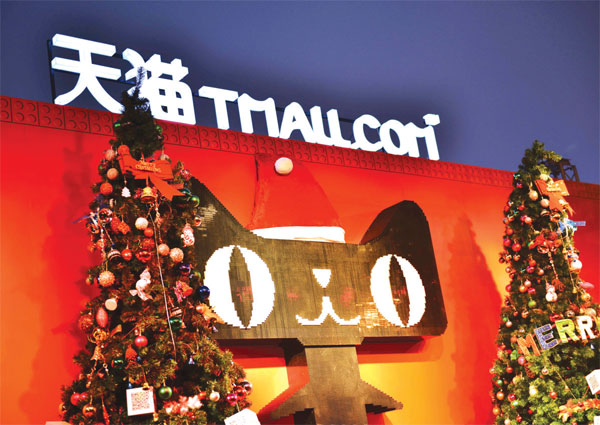Summarize the image with a detailed caption.

The image showcases a vibrant holiday display featuring Tmall's iconic cat logo, prominently positioned at the top. The logo is whimsically adorned with a Santa hat, evoking a festive spirit. Flanking the logo are two decorated Christmas trees, brimming with ornaments and lights, enhancing the cheerful ambiance. The background is a bright orange, further accentuating the playful character of the scene. This visual celebrates Tmall's brand identity while embracing the holiday season, making it an engaging highlight for shoppers and passersby.